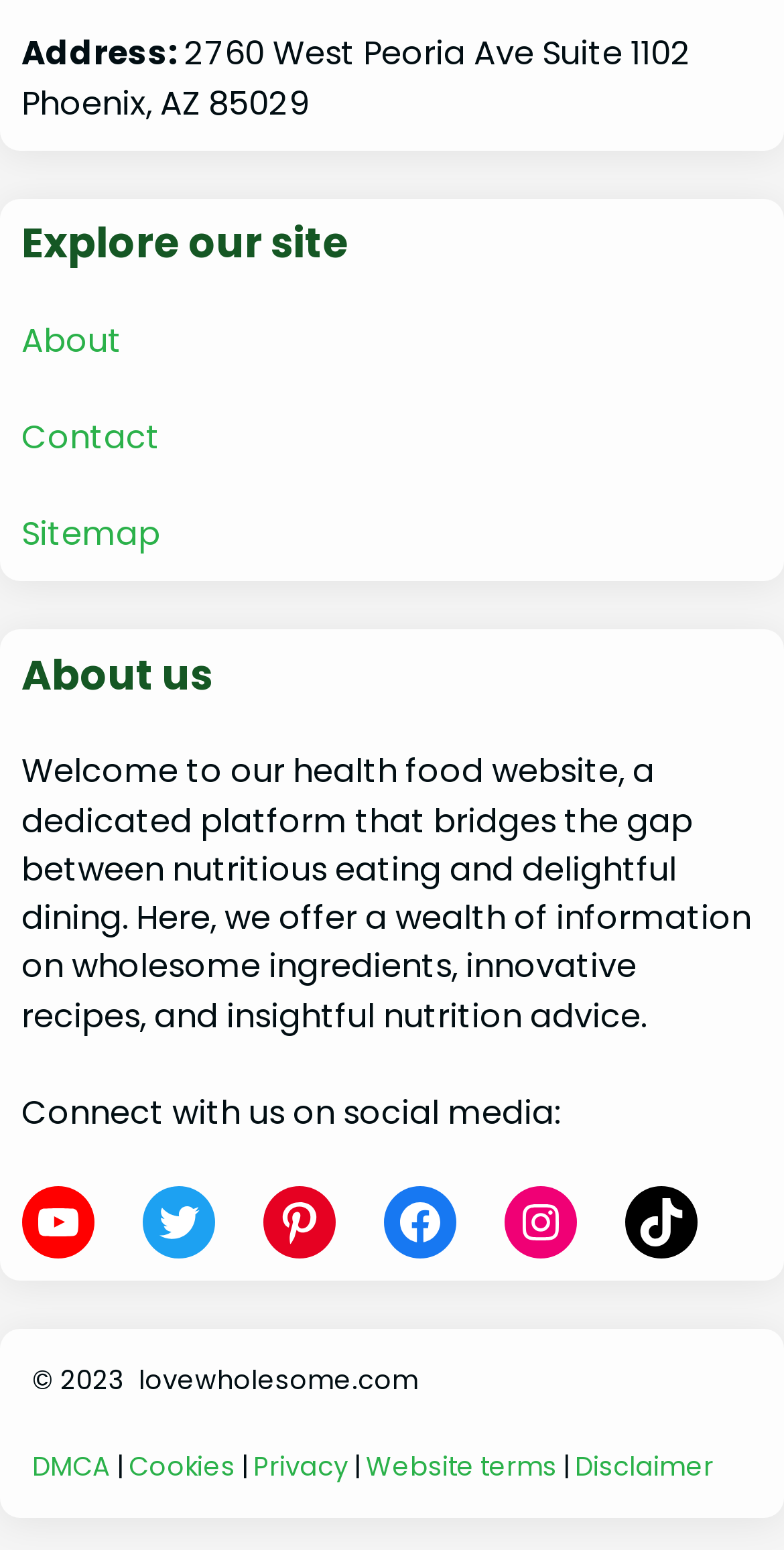Indicate the bounding box coordinates of the element that needs to be clicked to satisfy the following instruction: "Go to Contact page". The coordinates should be four float numbers between 0 and 1, i.e., [left, top, right, bottom].

[0.027, 0.267, 0.204, 0.297]